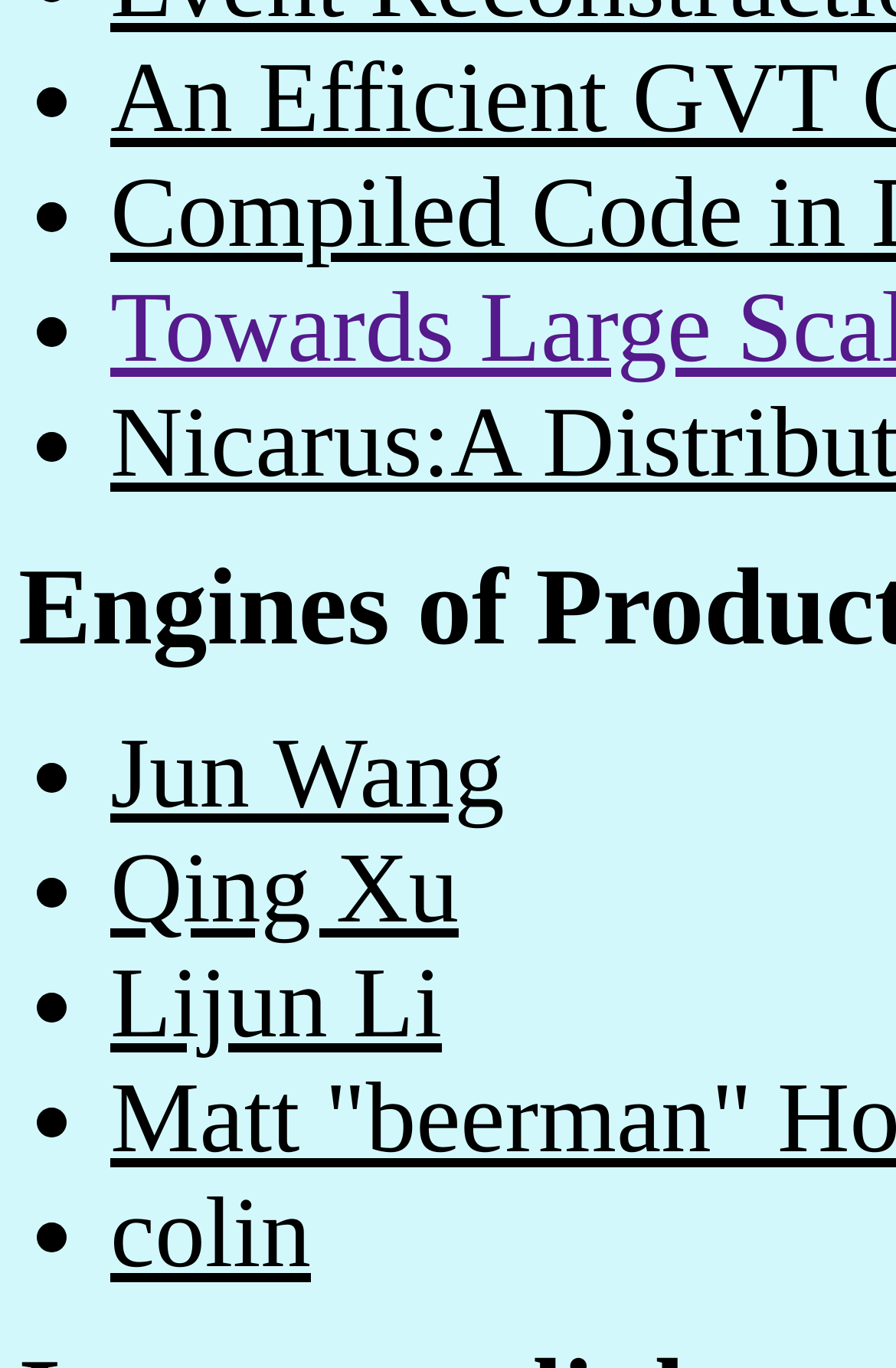Identify the bounding box coordinates for the UI element that matches this description: "Qing Xu".

[0.123, 0.609, 0.512, 0.69]